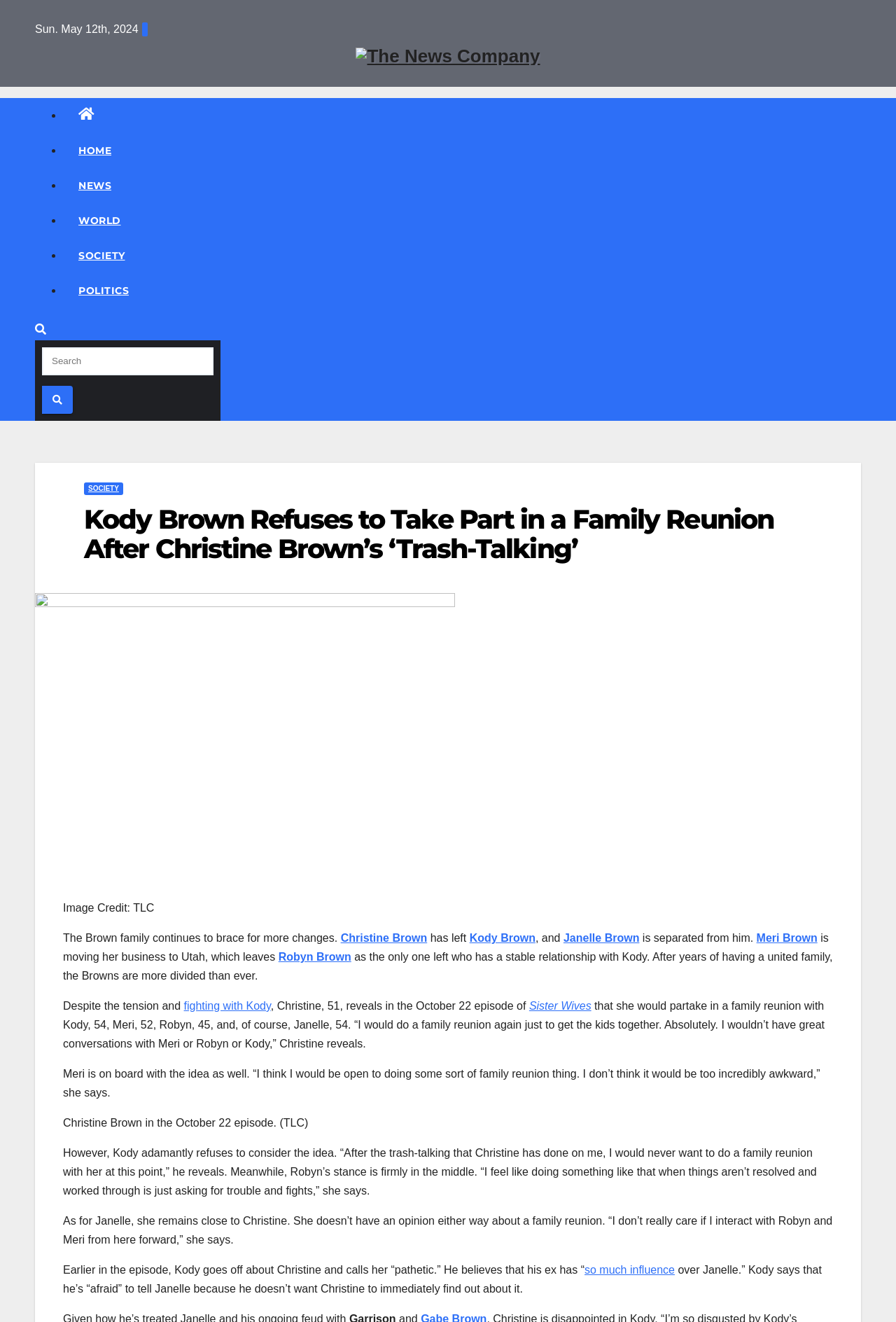Kindly determine the bounding box coordinates for the area that needs to be clicked to execute this instruction: "Go to NEWS".

[0.07, 0.127, 0.961, 0.154]